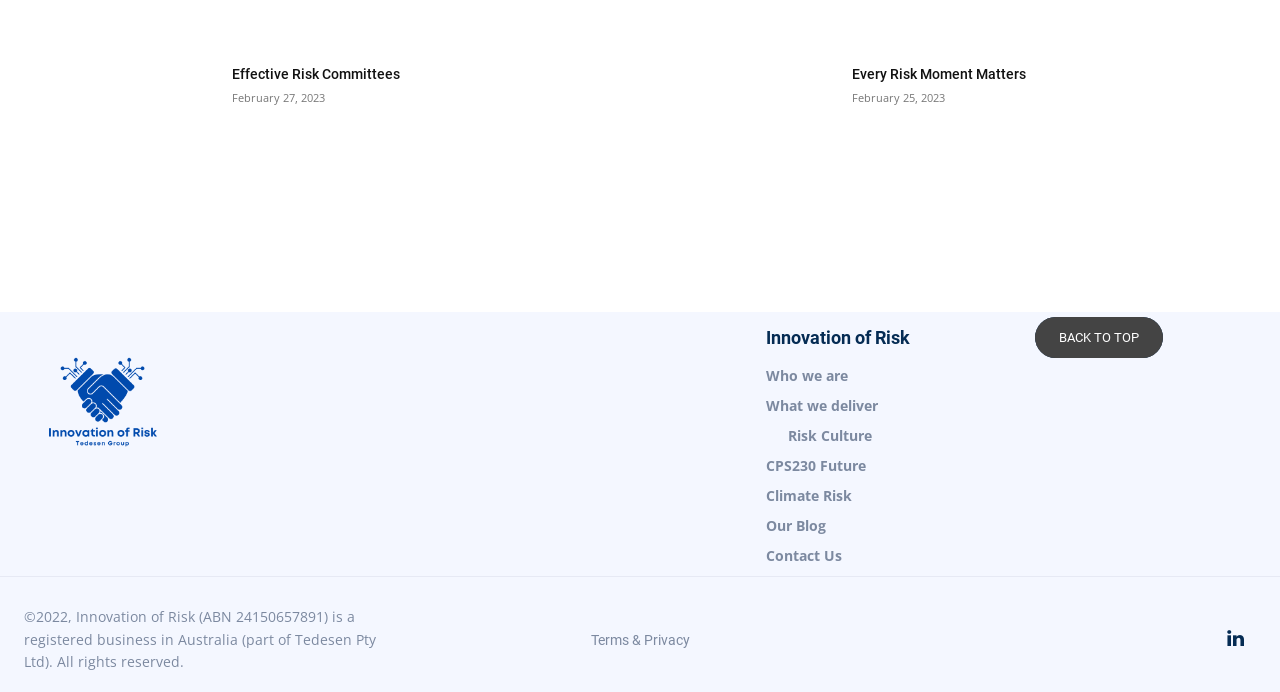Determine the bounding box coordinates for the area that should be clicked to carry out the following instruction: "View Every Risk Moment Matters".

[0.519, 0.092, 0.653, 0.265]